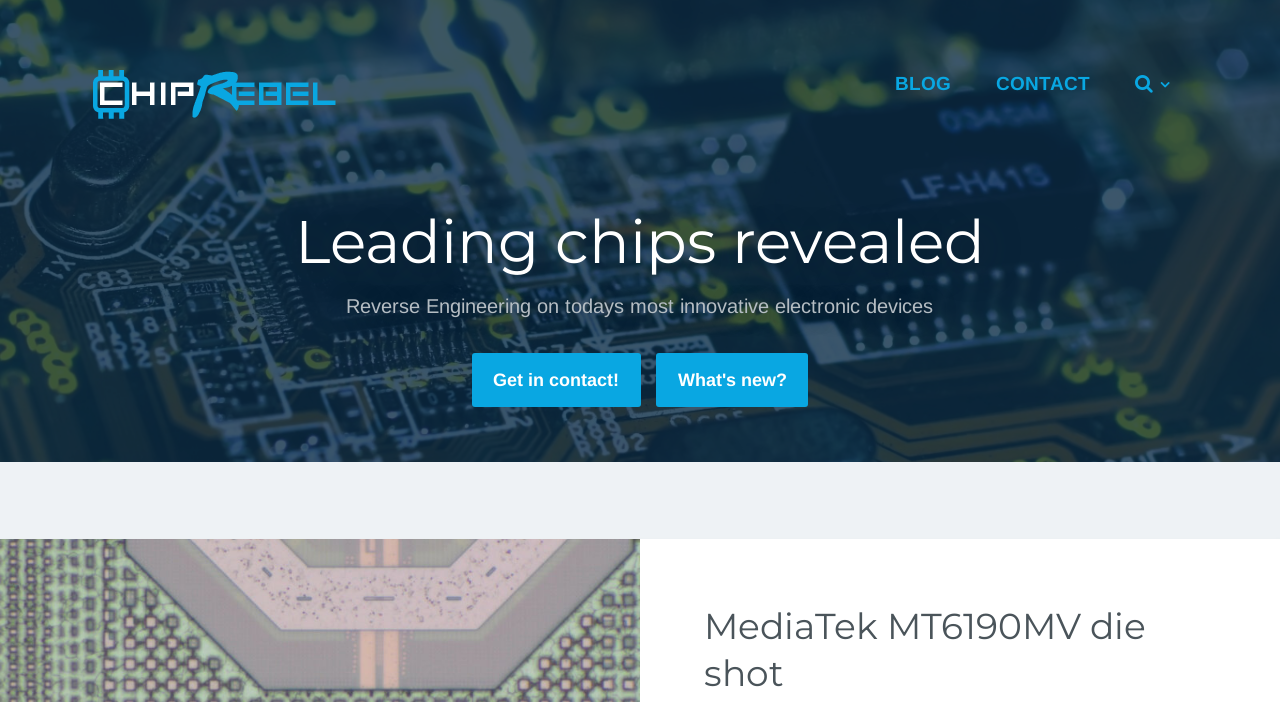Answer the question using only one word or a concise phrase: How many die shots are shown on the webpage?

2